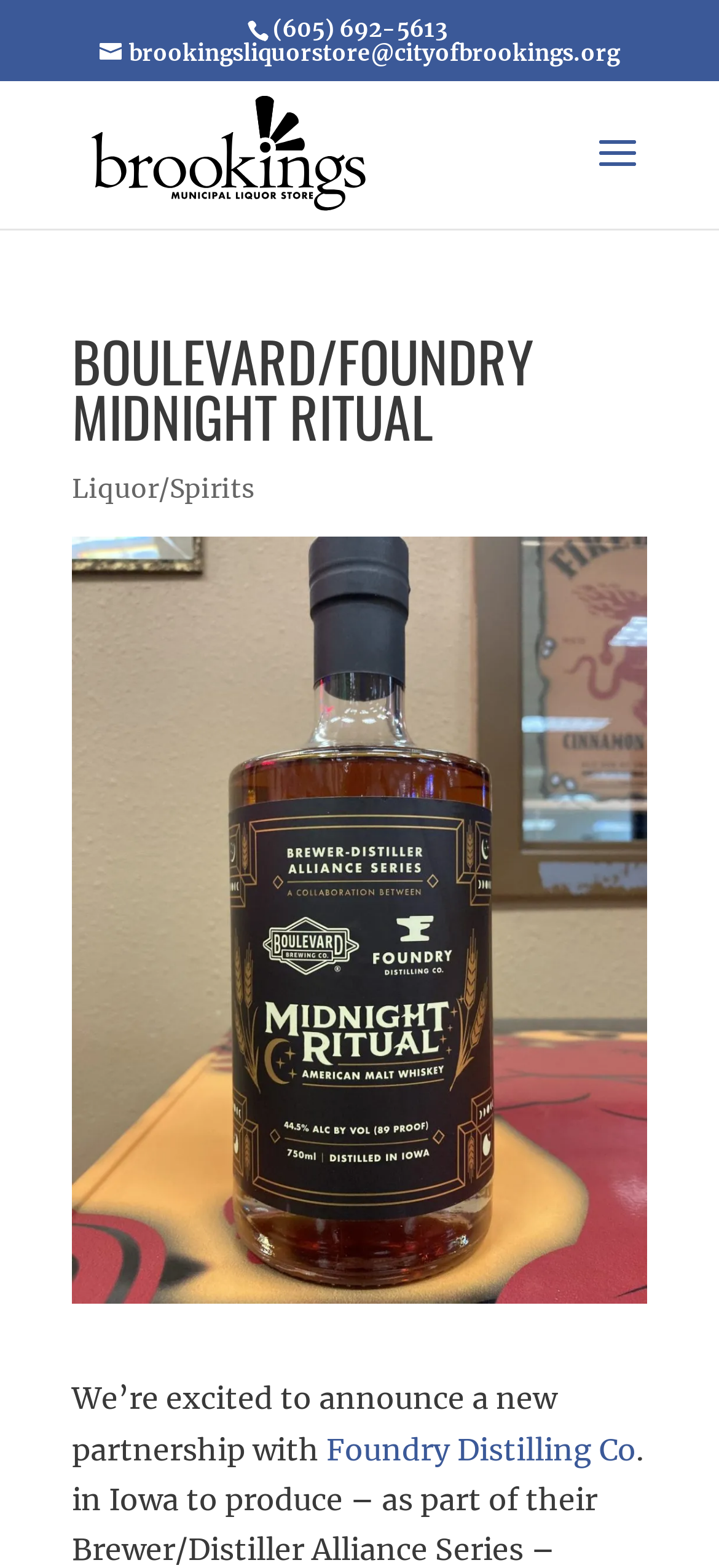What is the category of the product?
Answer the question with just one word or phrase using the image.

Liquor/Spirits